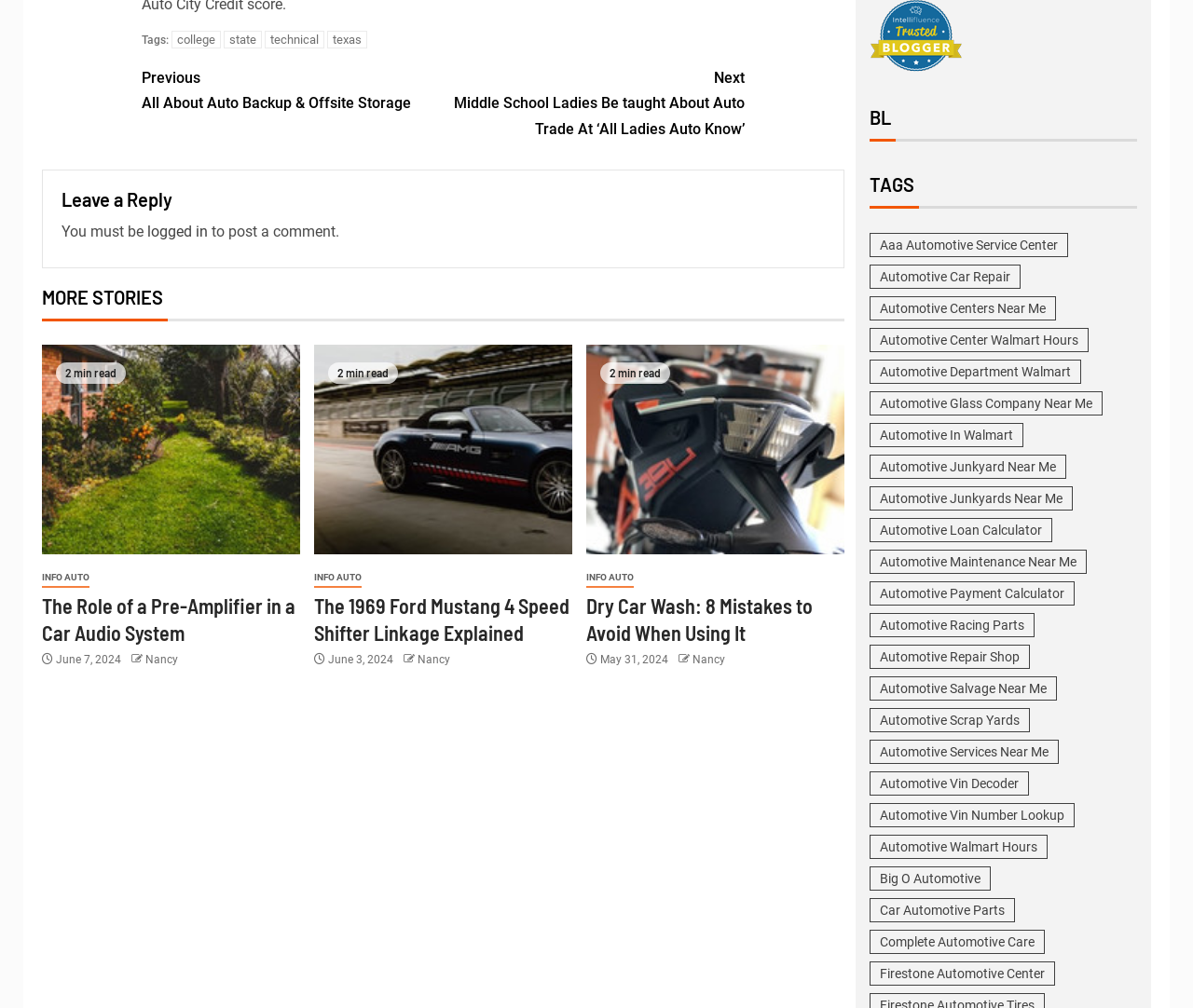Can you show the bounding box coordinates of the region to click on to complete the task described in the instruction: "Click on the 'college' tag"?

[0.144, 0.031, 0.185, 0.048]